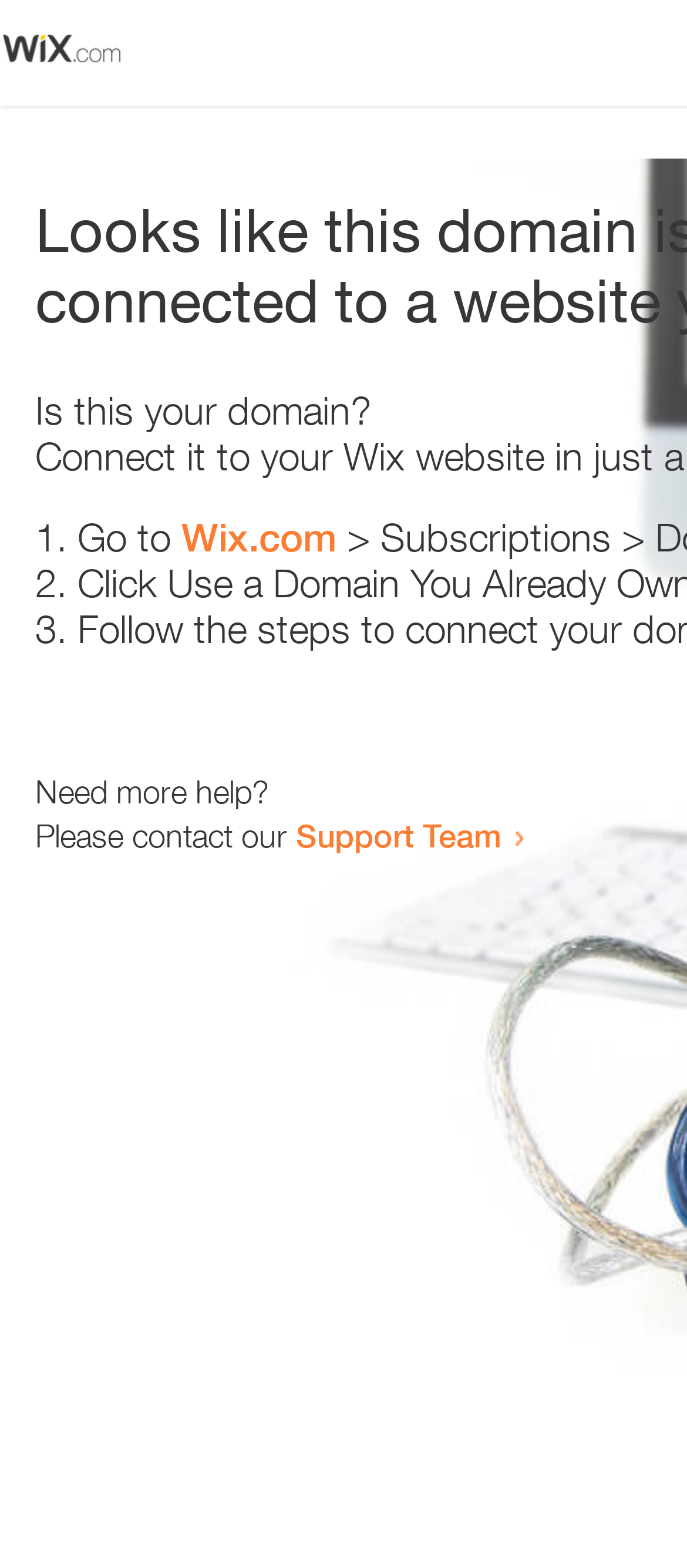Provide a one-word or brief phrase answer to the question:
How many list markers are present?

3